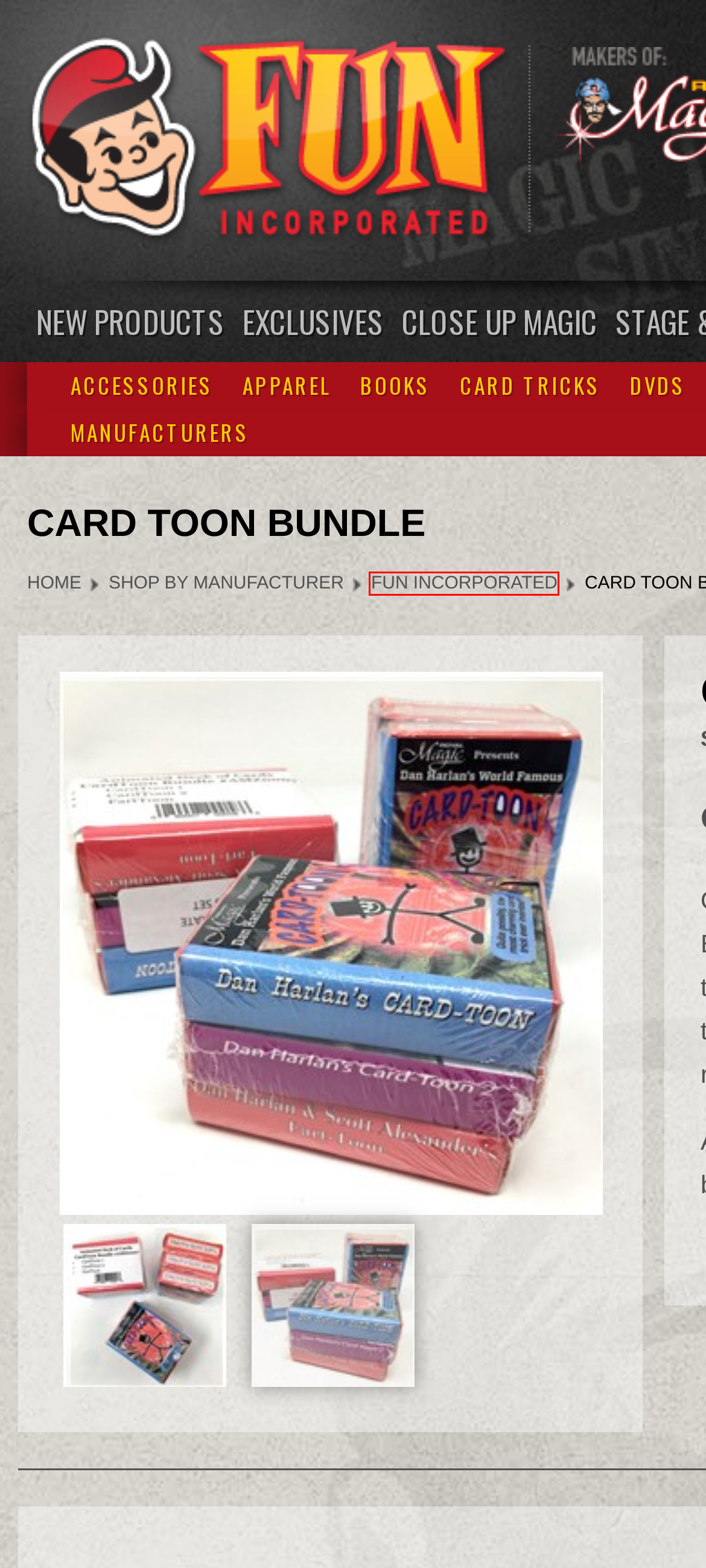Observe the webpage screenshot and focus on the red bounding box surrounding a UI element. Choose the most appropriate webpage description that corresponds to the new webpage after clicking the element in the bounding box. Here are the candidates:
A. Boris Wild's Marked Deck - Bicycle | FUN Incorporated
B. Shopping Cart | FUN Incorporated
C. Shop by Brand | FUN Incorporated
D. My Account - Login | FUN Incorporated
E. FUN Incorporated | FUN Incorporated
F. Magic Trick and Novelty Manufacturer and Wholesale Supplier | FUN Incorporated
G. Silks | FUN Incorporated
H. Got a Magic Invention? Submit Your Idea! | FUN Incorporated

E